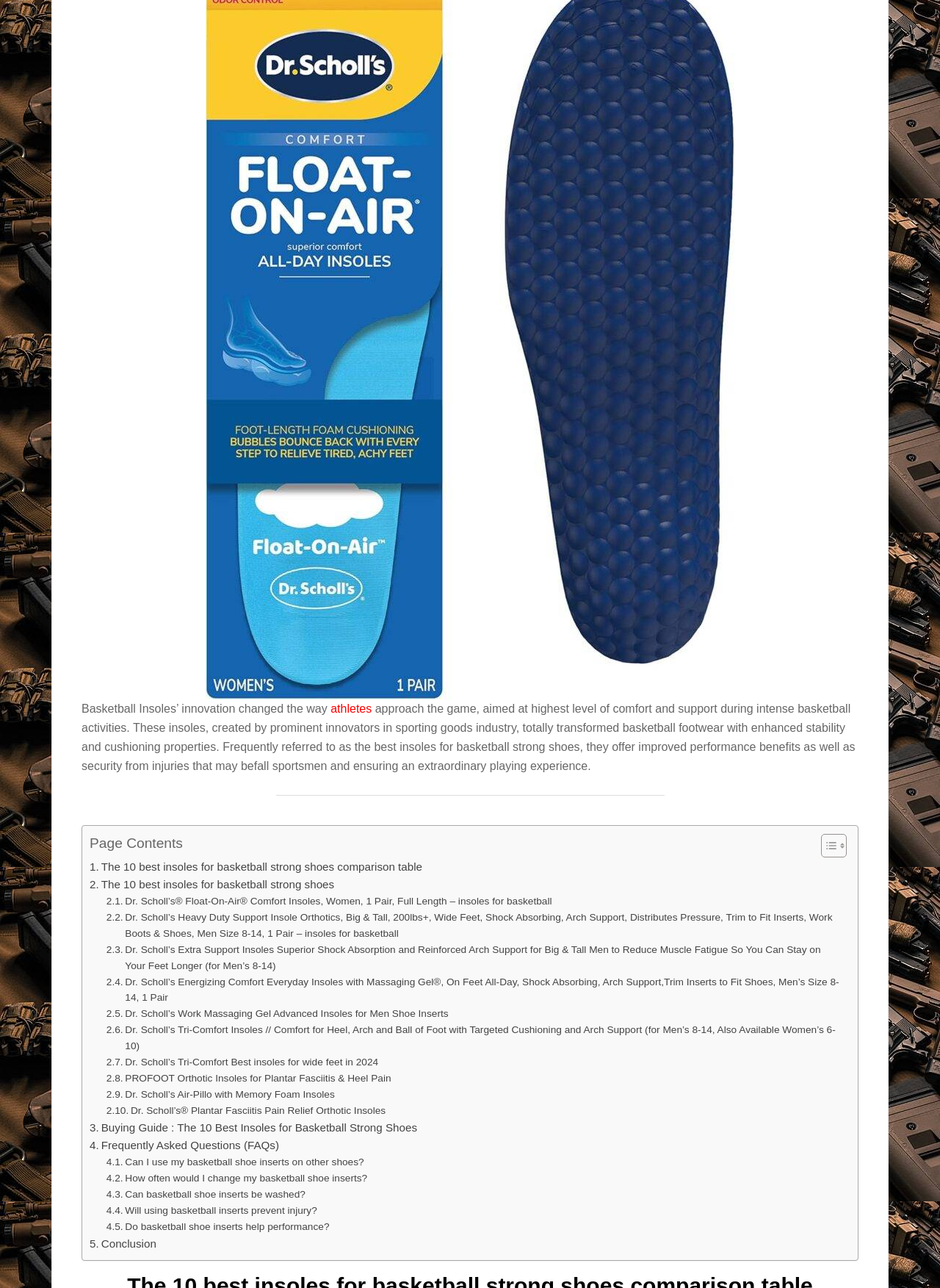Locate the bounding box coordinates of the UI element described by: "Frequently Asked Questions (FAQs)". The bounding box coordinates should consist of four float numbers between 0 and 1, i.e., [left, top, right, bottom].

[0.095, 0.882, 0.297, 0.896]